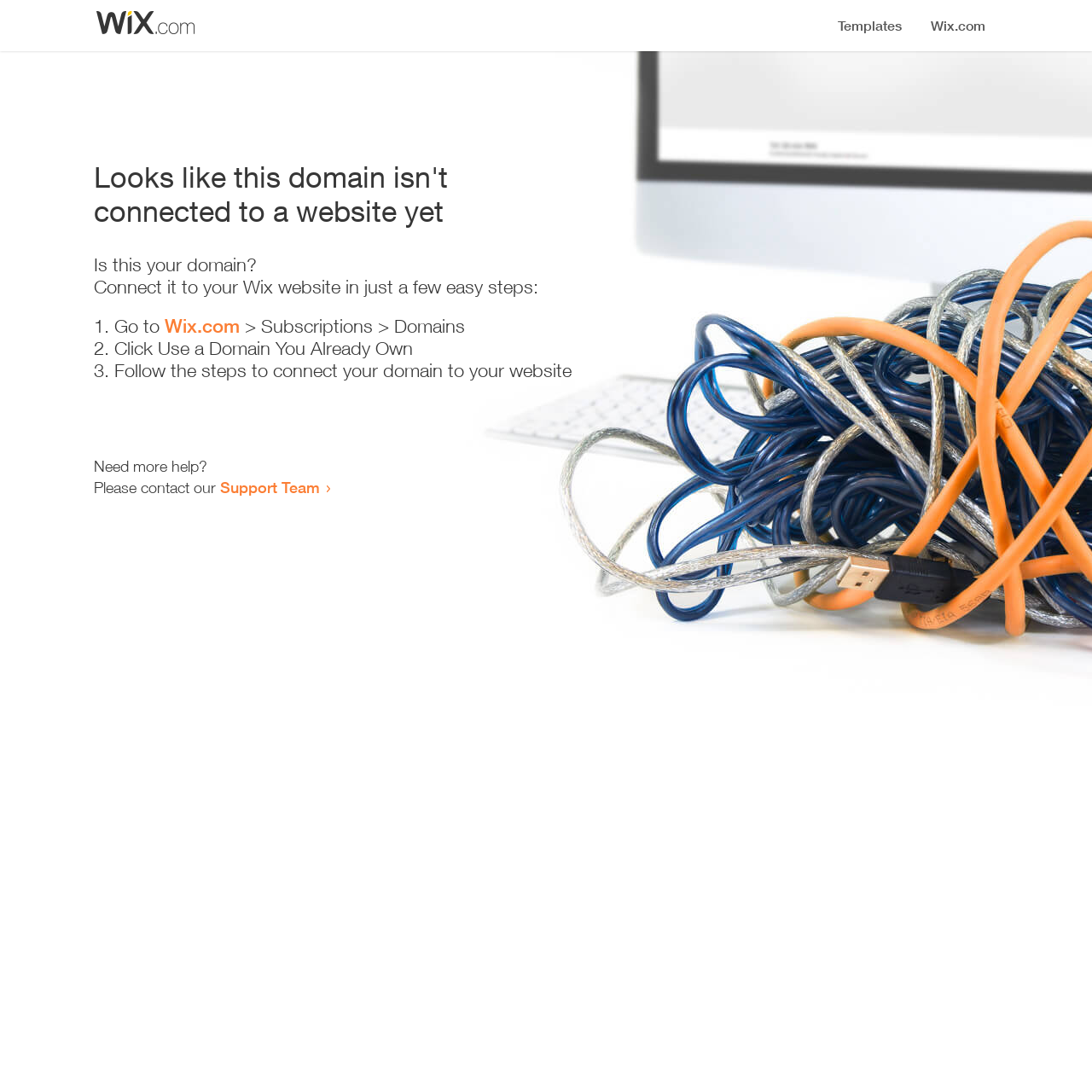Examine the image and give a thorough answer to the following question:
What is the purpose of the webpage?

The webpage provides instructions and guidance on how to connect a domain to a Wix website, indicating that the purpose of the webpage is to facilitate this process.